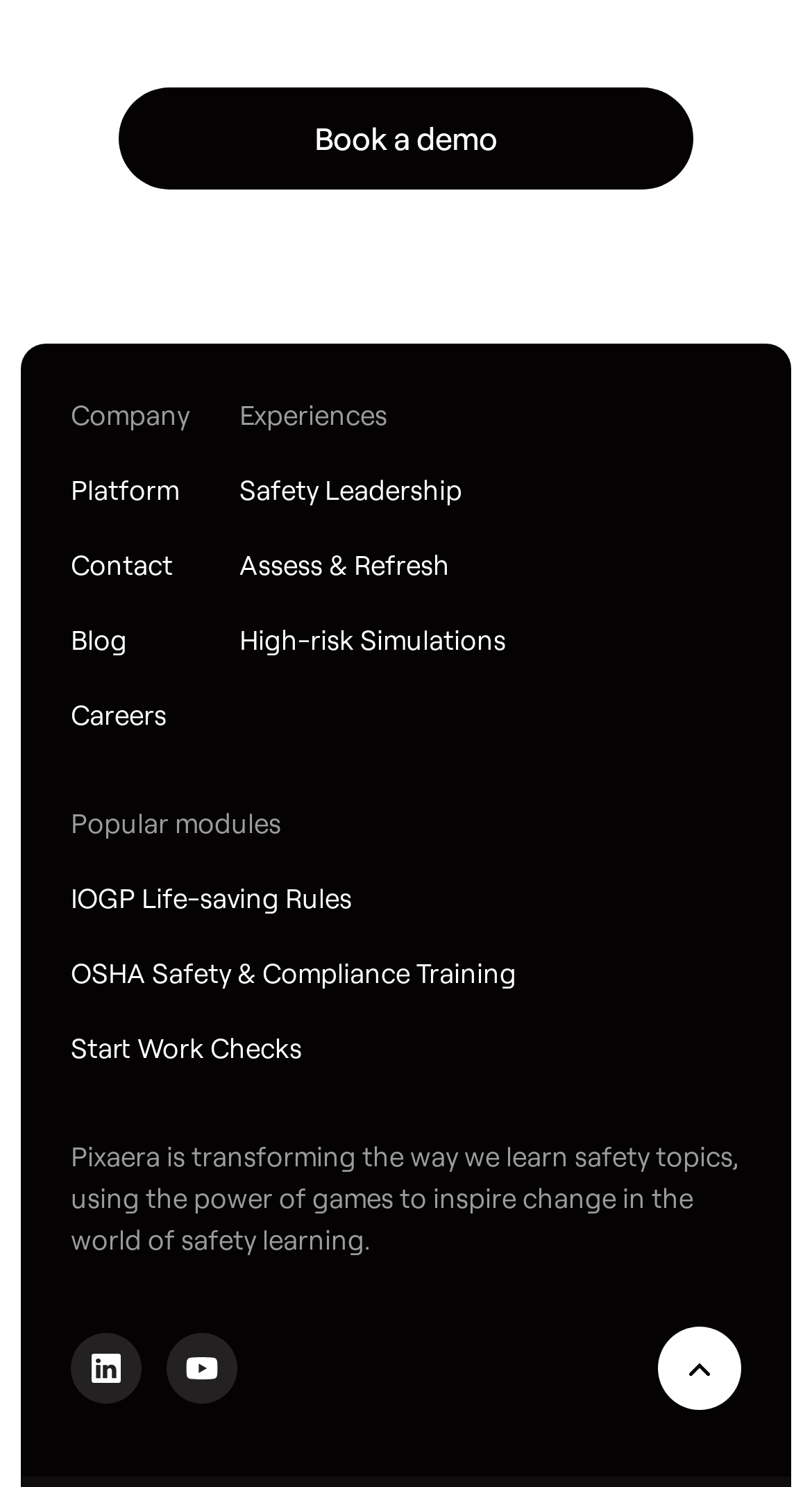Please determine the bounding box coordinates for the UI element described here. Use the format (top-left x, top-left y, bottom-right x, bottom-right y) with values bounded between 0 and 1: aria-label="Go to YouTube channel"

[0.205, 0.897, 0.292, 0.944]